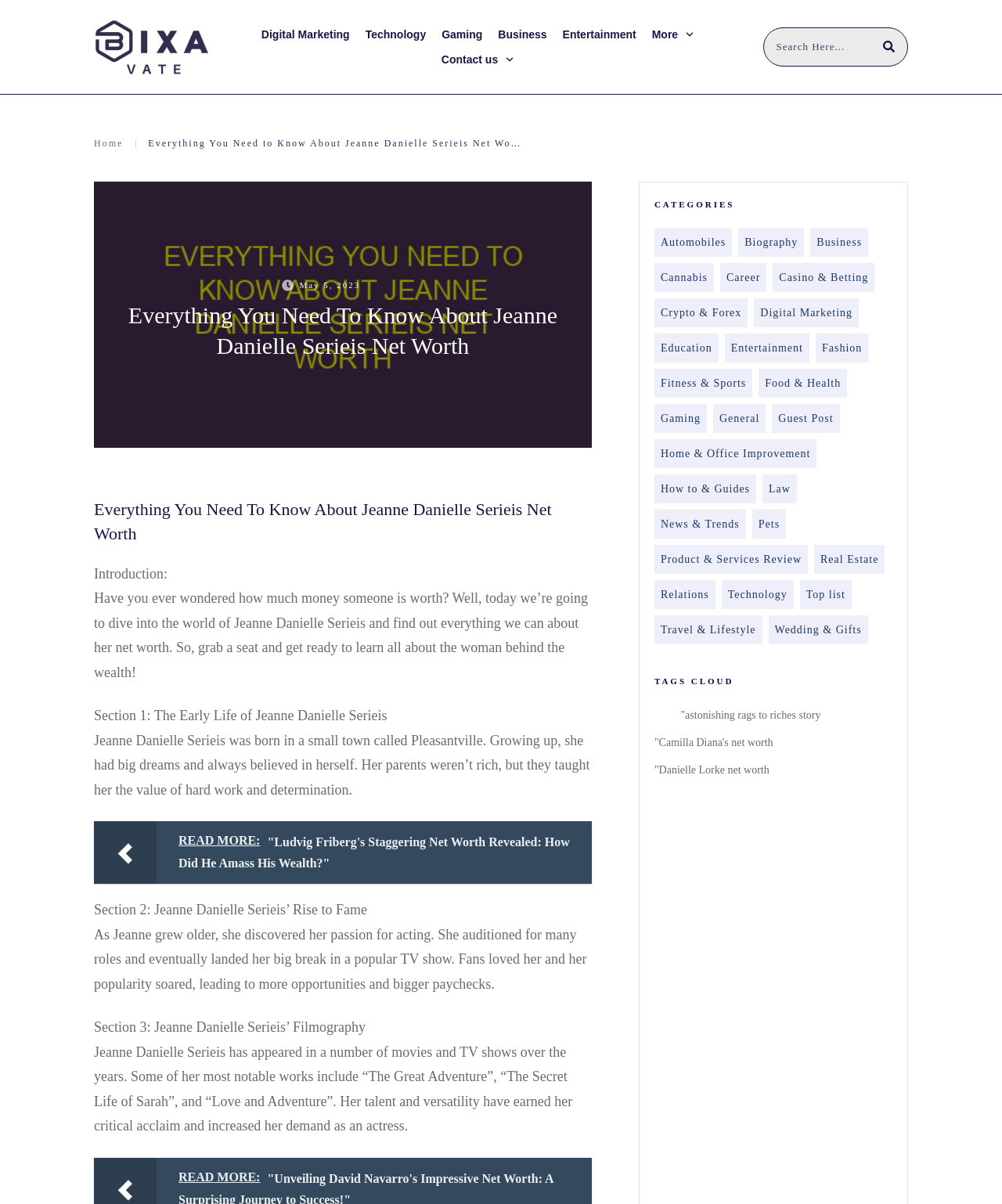Explain in detail what is displayed on the webpage.

This webpage is about Jeanne Danielle Serieis' net worth, featuring a detailed introduction and sections about her early life, rise to fame, and filmography. At the top, there is a logo of "Bixavate" on the left, followed by a row of links to various categories, including "Digital Marketing", "Technology", "Gaming", and "Entertainment". On the right side of the top section, there is a search bar with a button and a "More" link.

Below the top section, there is a heading that repeats the title of the webpage, followed by a brief introduction to Jeanne Danielle Serieis' net worth. The introduction is accompanied by a small image on the left.

The main content of the webpage is divided into three sections. The first section, "The Early Life of Jeanne Danielle Serieis", describes her childhood and upbringing. The second section, "Jeanne Danielle Serieis' Rise to Fame", talks about her passion for acting and her breakthrough in a popular TV show. The third section, "Jeanne Danielle Serieis' Filmography", lists some of her notable works in movies and TV shows.

On the right side of the webpage, there is a column of links to various categories, including "Automobiles", "Biography", "Business", and "Cannabis", among others. Below this column, there is a "TAGS CLOUD" section with more links to specific tags.

Throughout the webpage, there are several images and icons, including a "READ MORE" link that leads to another article about Ludvig Friberg's net worth. The overall layout is organized and easy to navigate, with clear headings and concise text.